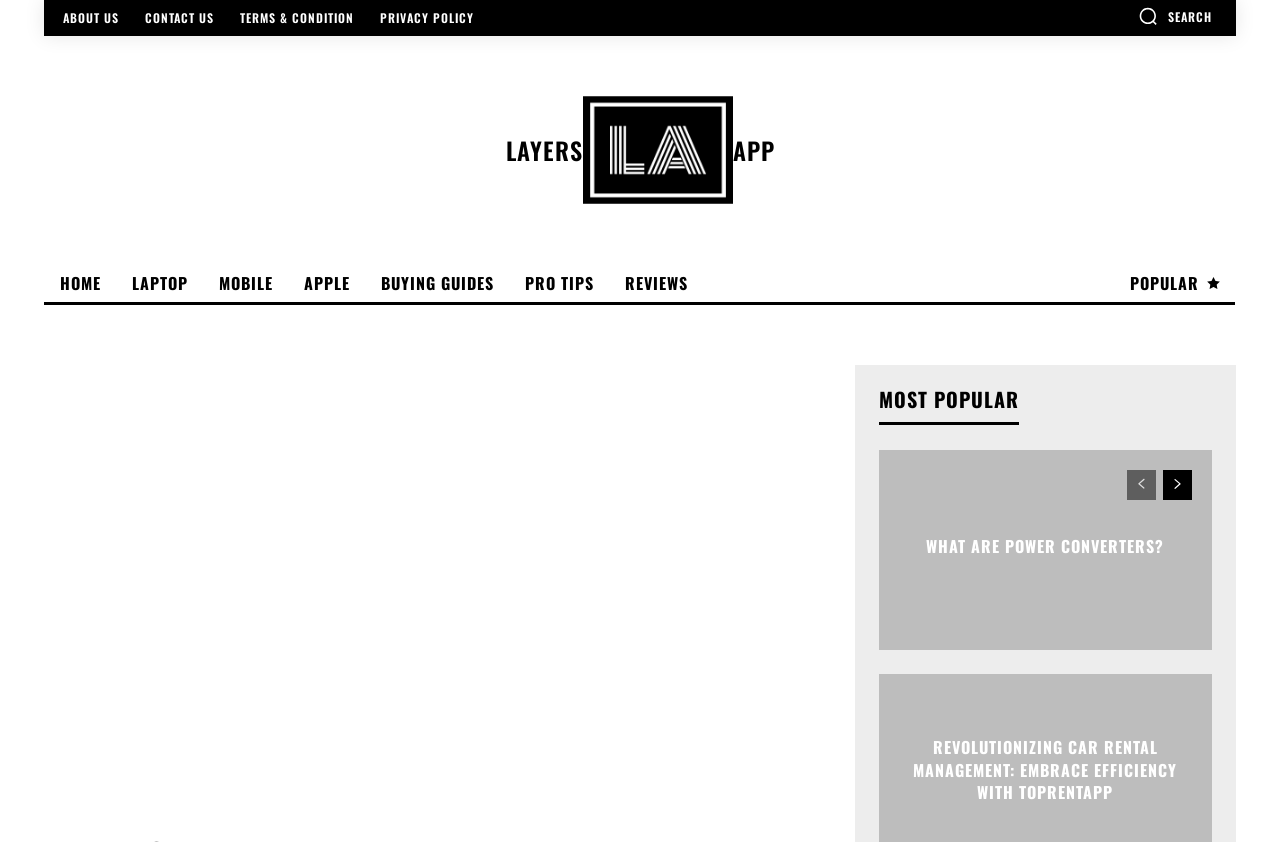Provide a brief response to the question below using a single word or phrase: 
How many images are on the webpage?

3